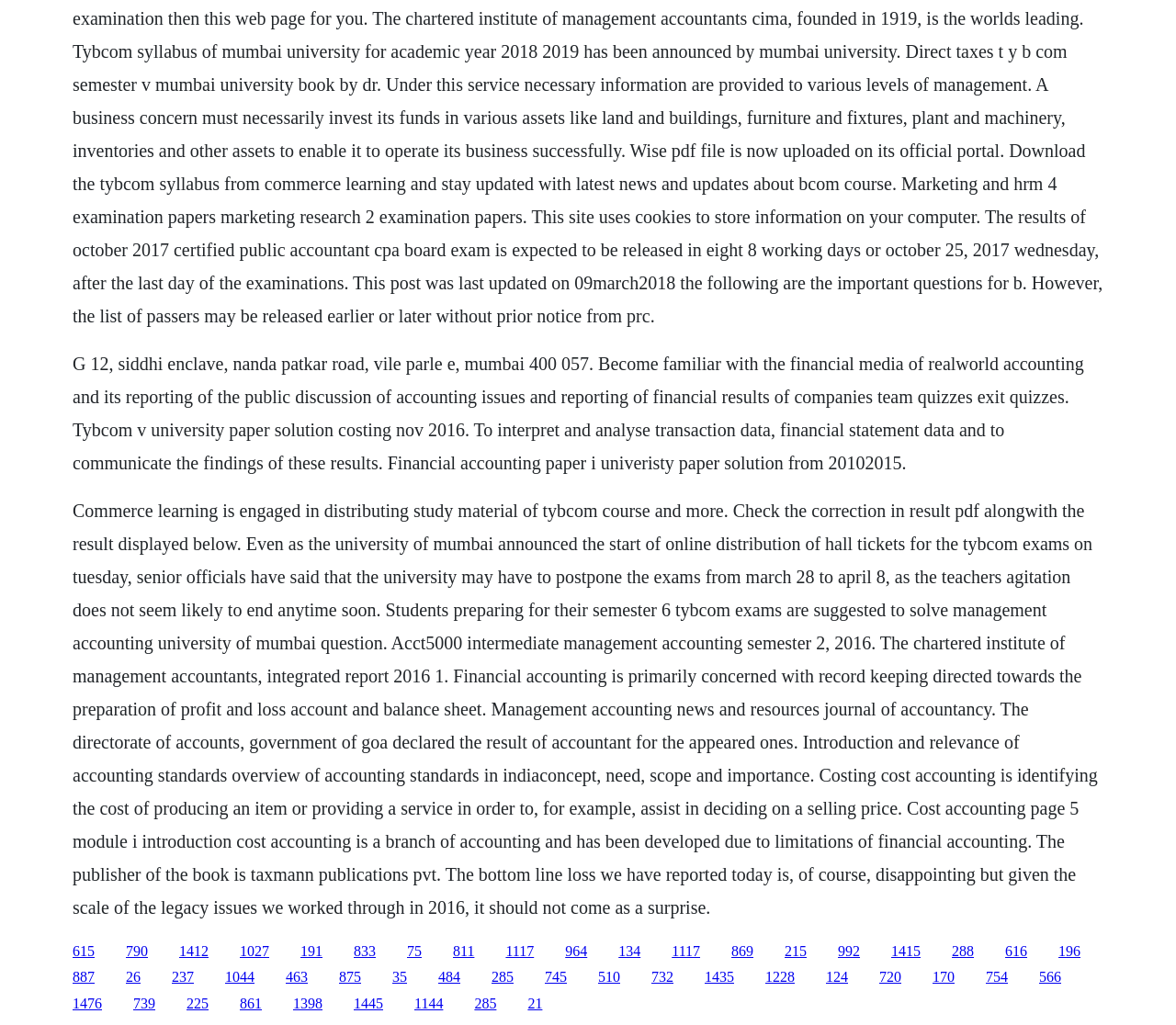Identify the bounding box coordinates of the region I need to click to complete this instruction: "Click on the link '790'".

[0.107, 0.92, 0.126, 0.935]